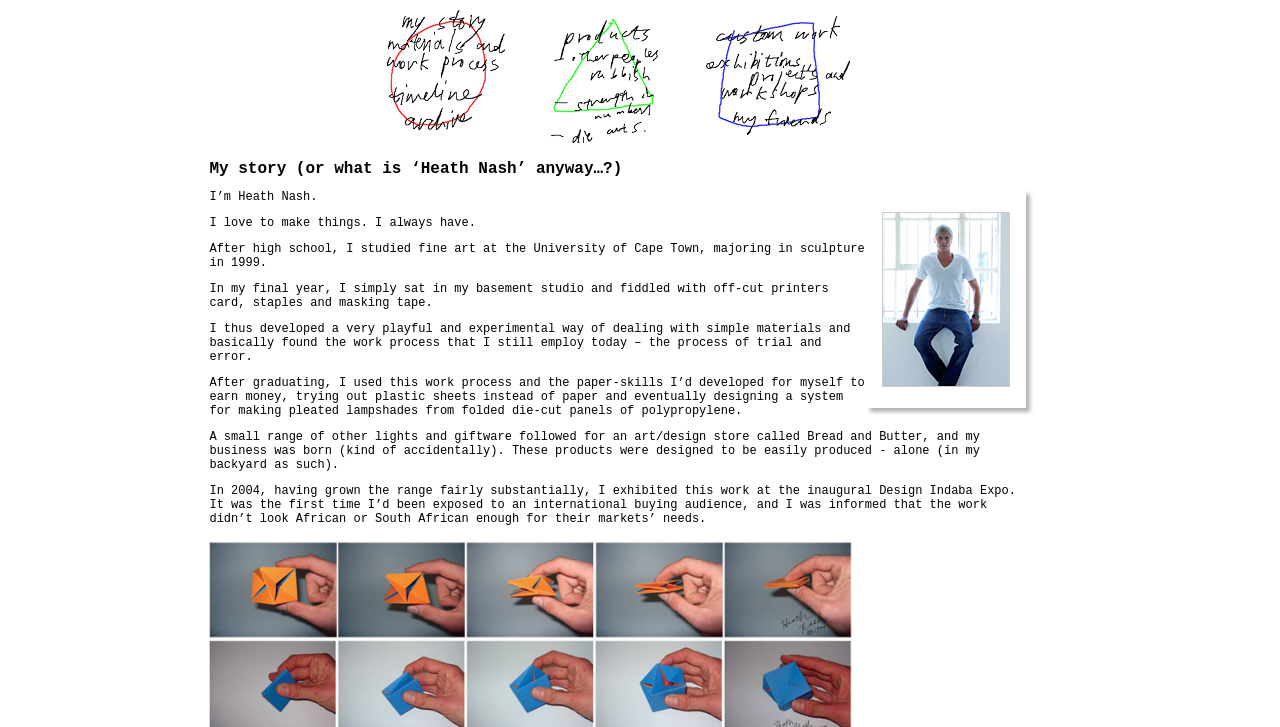Using the provided element description "alt="exhibitions projects and workshops" name="navexhibitions"", determine the bounding box coordinates of the UI element.

[0.539, 0.132, 0.679, 0.151]